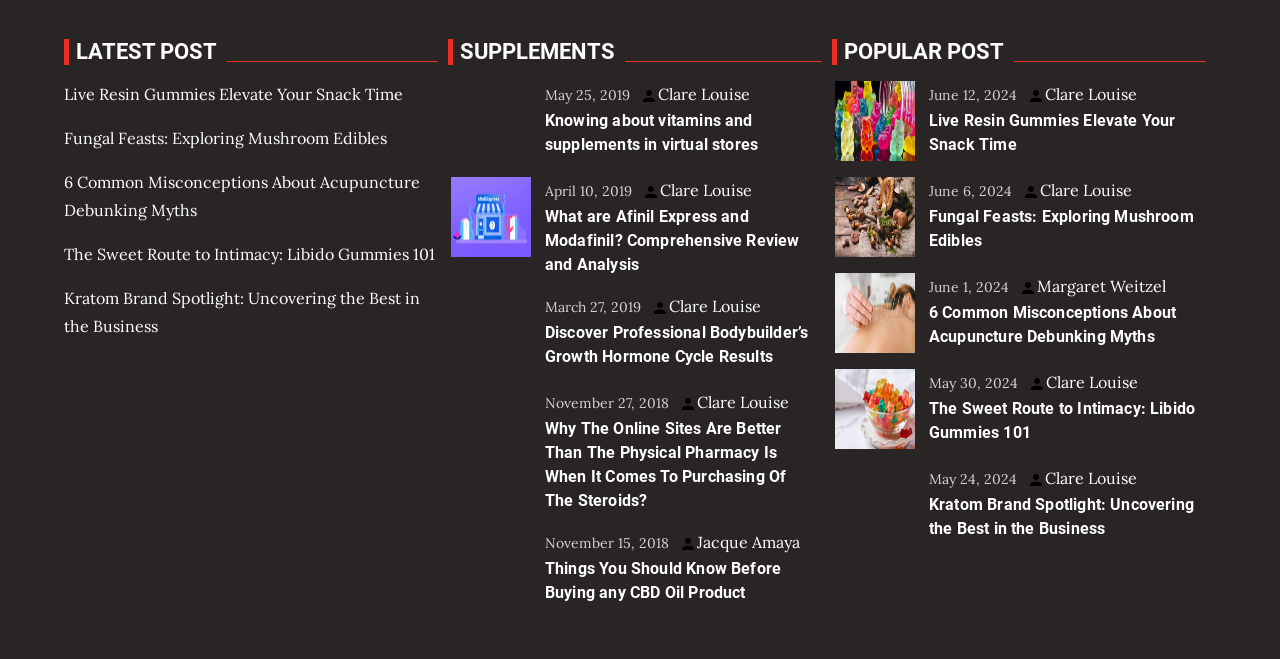How many posts are listed under 'LATEST POST'? Look at the image and give a one-word or short phrase answer.

6